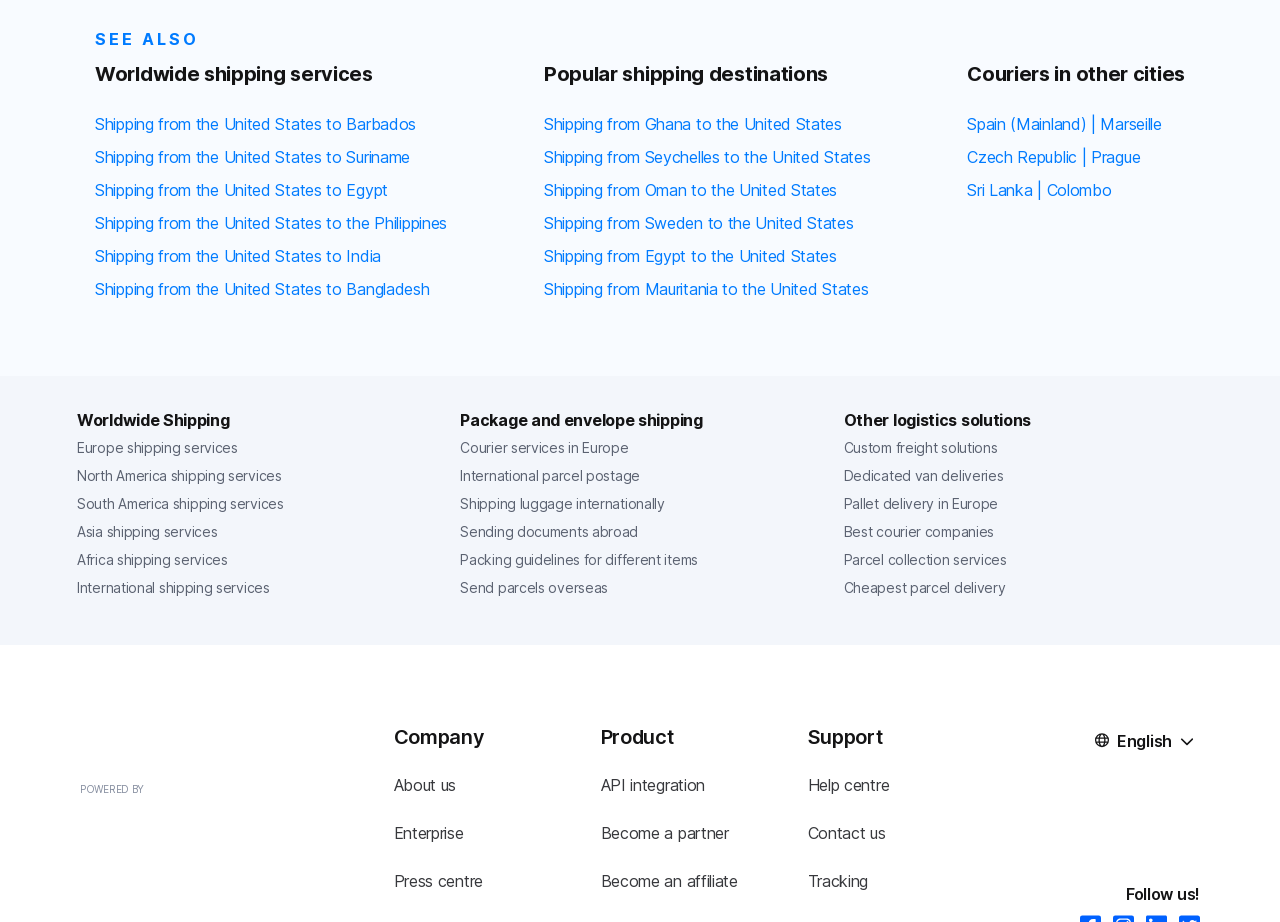Determine the bounding box coordinates of the region to click in order to accomplish the following instruction: "Learn about 'Custom freight solutions'". Provide the coordinates as four float numbers between 0 and 1, specifically [left, top, right, bottom].

[0.659, 0.473, 0.779, 0.499]